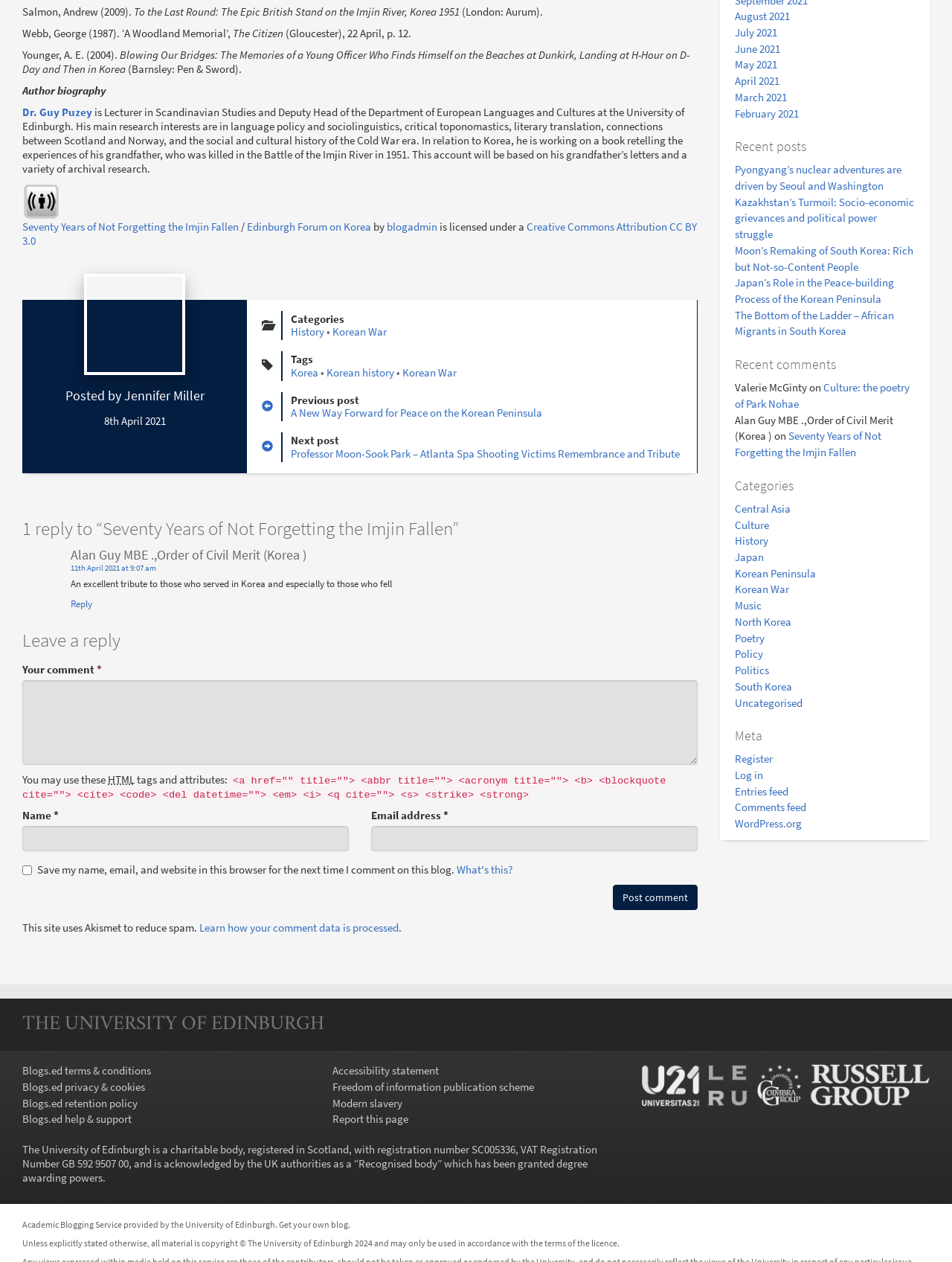Pinpoint the bounding box coordinates of the clickable element to carry out the following instruction: "Read 'Seventy Years of Not Forgetting the Imjin Fallen'."

[0.771, 0.218, 0.939, 0.242]